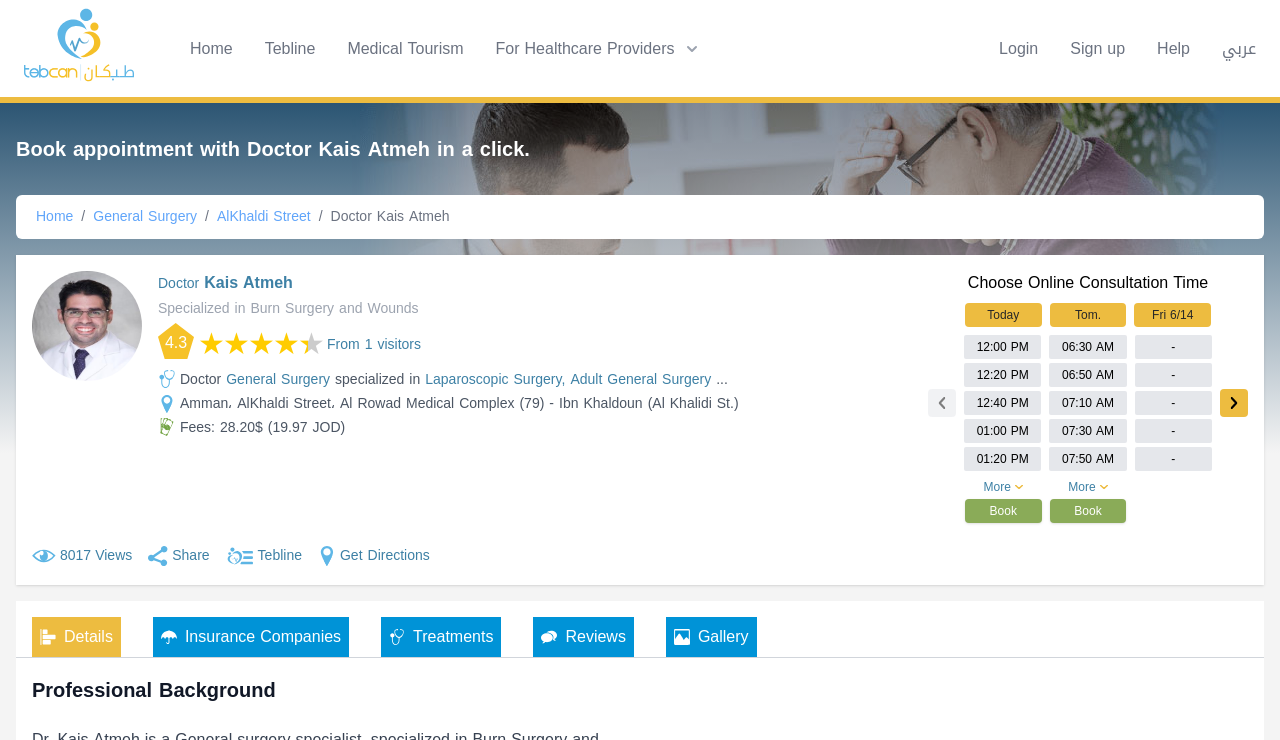Identify the bounding box coordinates of the section that should be clicked to achieve the task described: "View doctor's details".

[0.025, 0.834, 0.094, 0.888]